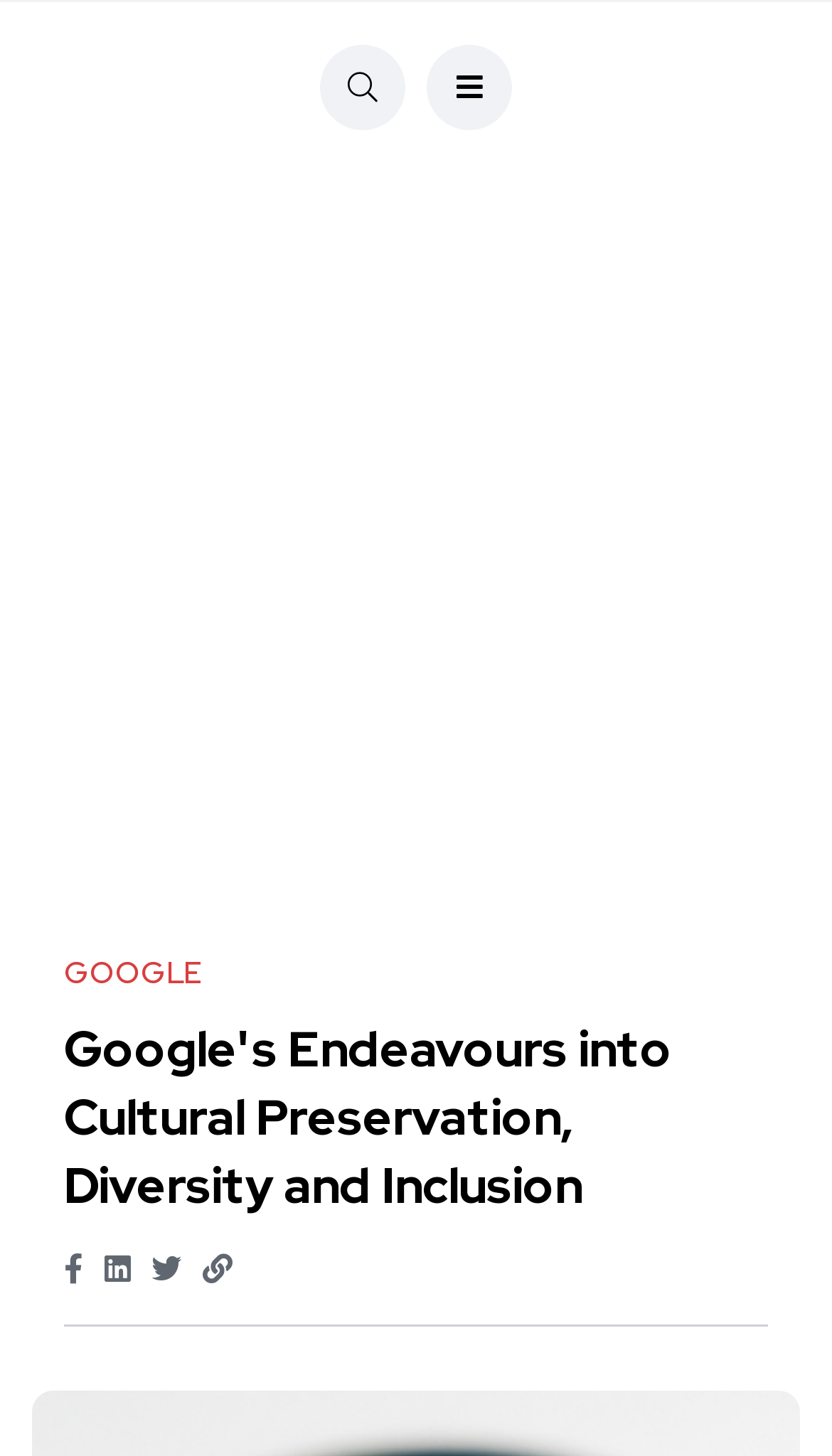What is the main topic of the webpage?
Refer to the image and provide a concise answer in one word or phrase.

Cultural Preservation